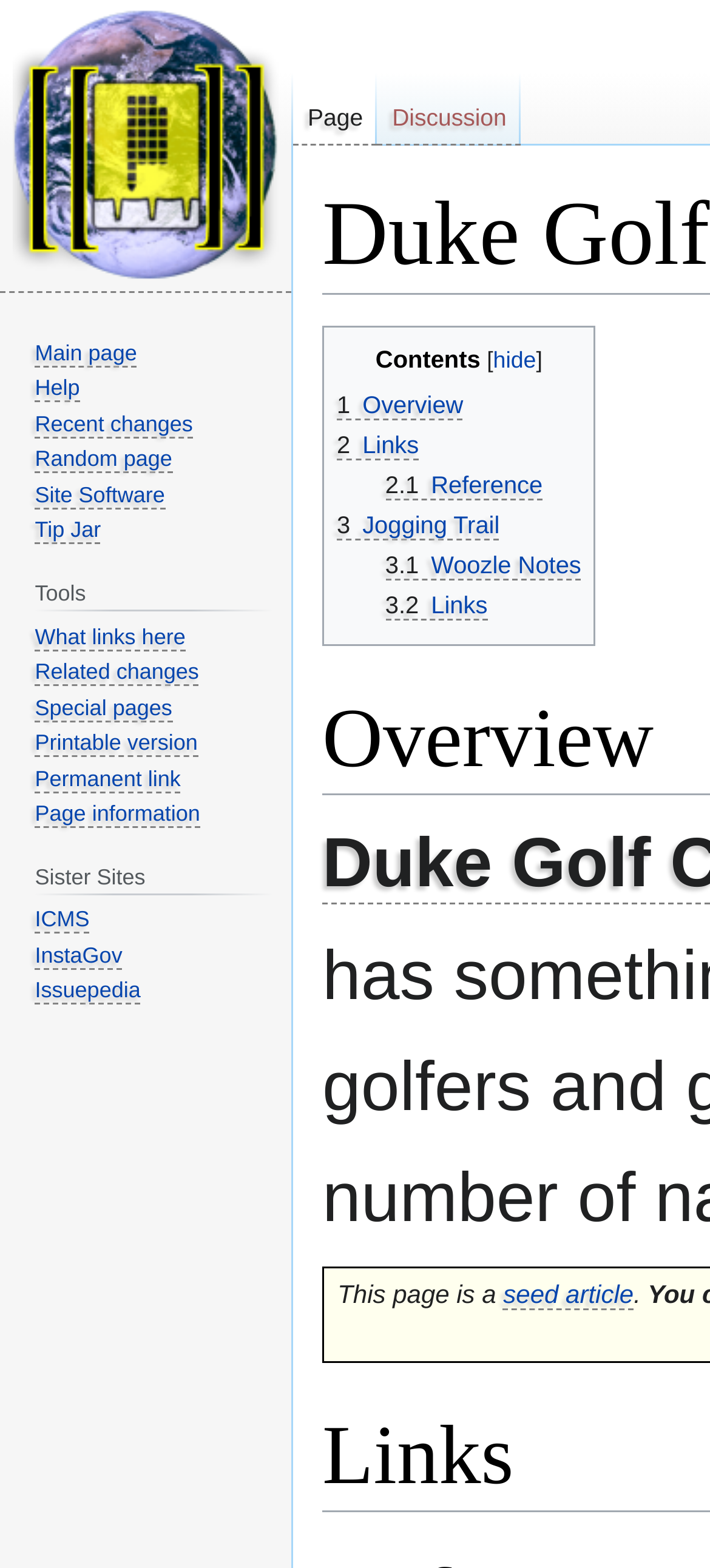Identify the main heading from the webpage and provide its text content.

Duke Golf Course